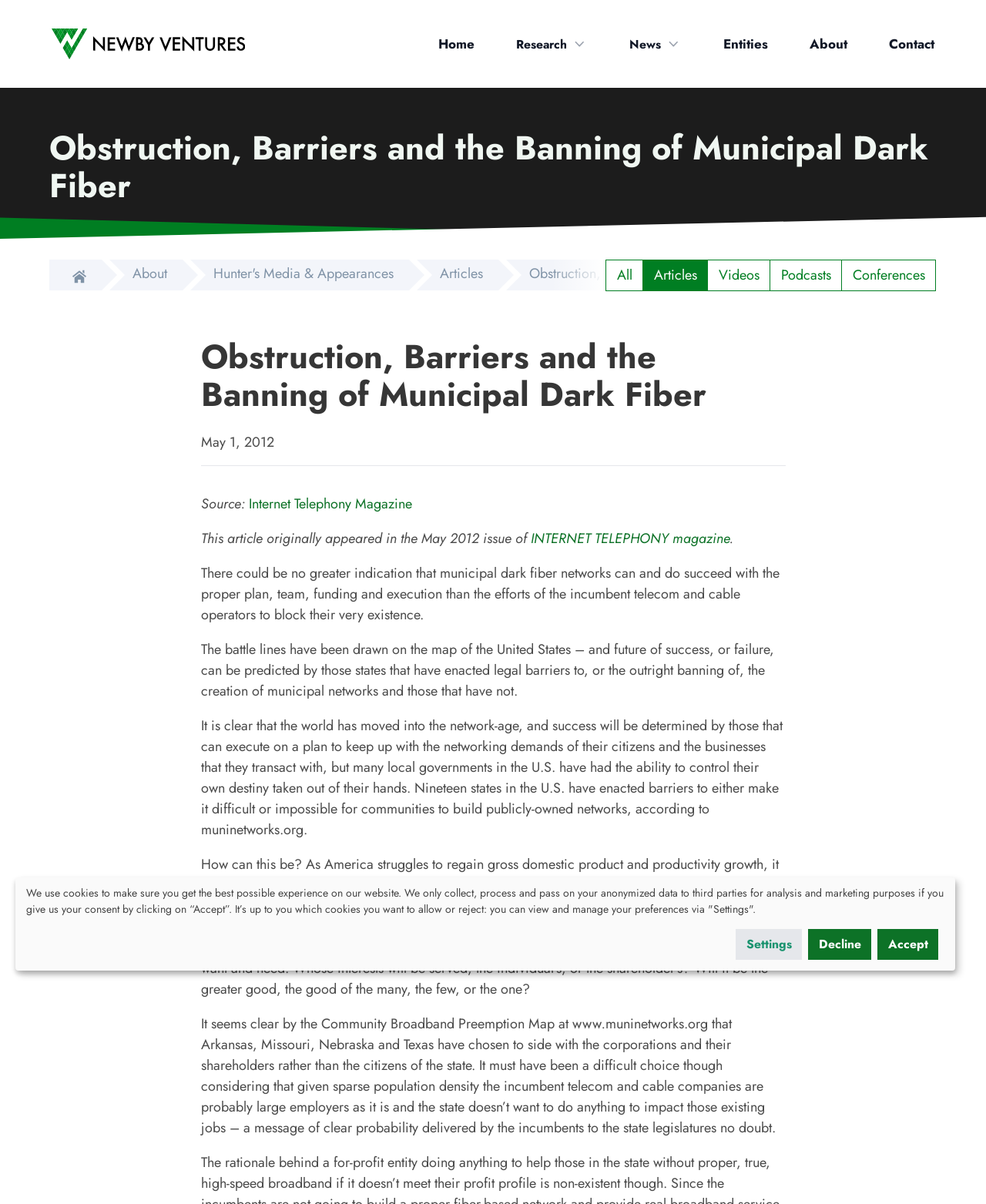Determine the main heading text of the webpage.

Obstruction, Barriers and the Banning of Municipal Dark Fiber